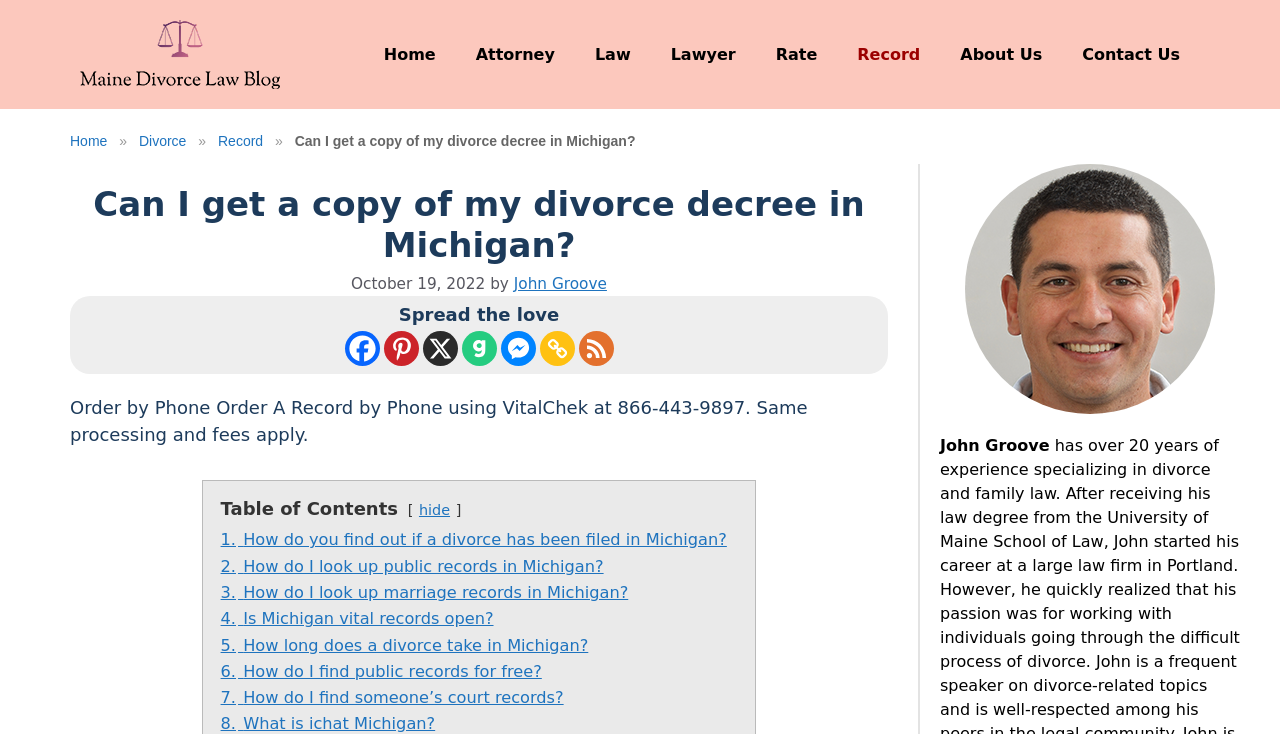What social media platforms are available for sharing?
Please give a detailed and elaborate answer to the question.

The webpage provides social media sharing options, including Facebook, Pinterest, Gab, and Facebook Messenger, as indicated by the links and icons below the heading 'Spread the love'.